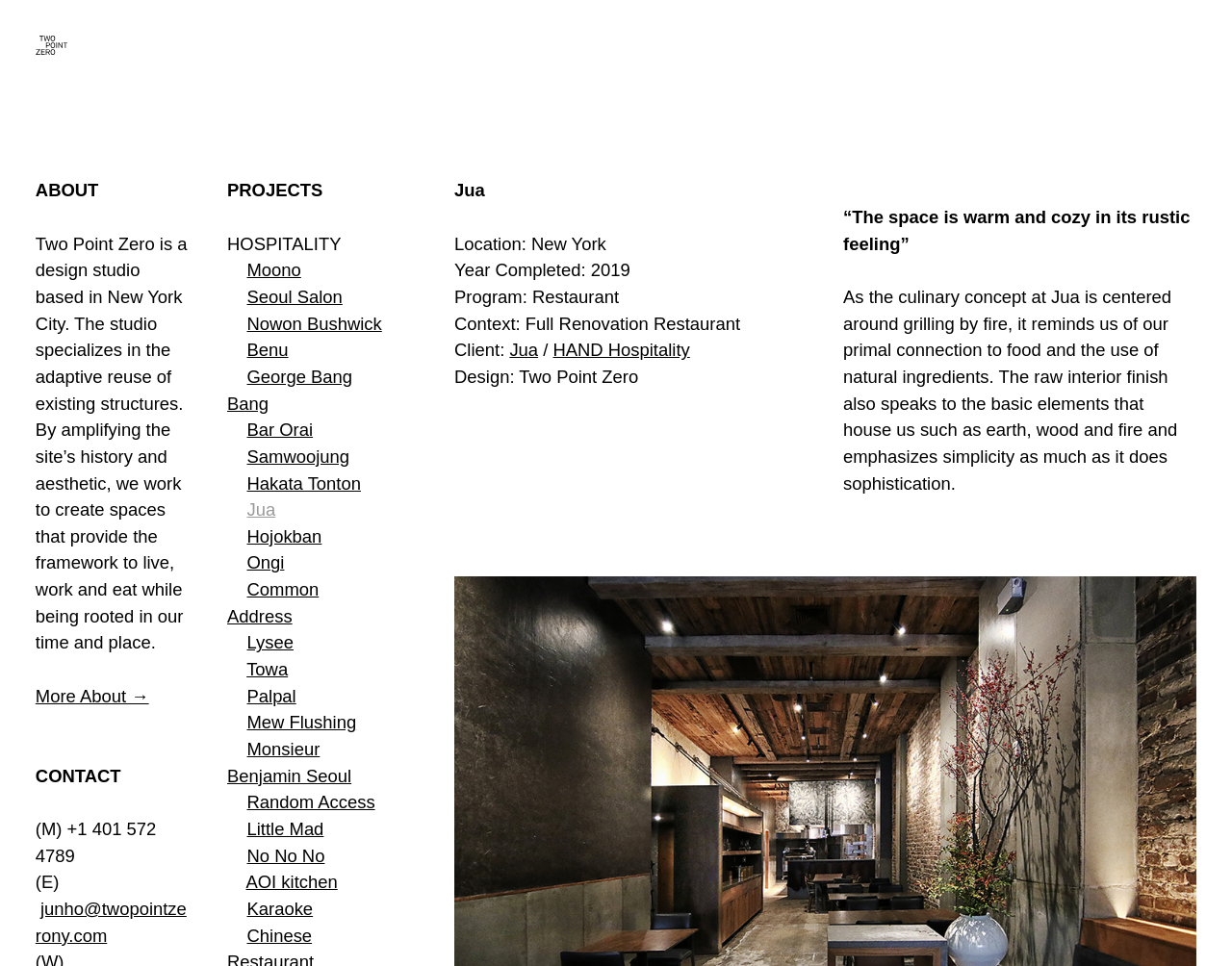Locate the bounding box of the UI element defined by this description: "Bar Orai". The coordinates should be given as four float numbers between 0 and 1, formatted as [left, top, right, bottom].

[0.2, 0.434, 0.254, 0.455]